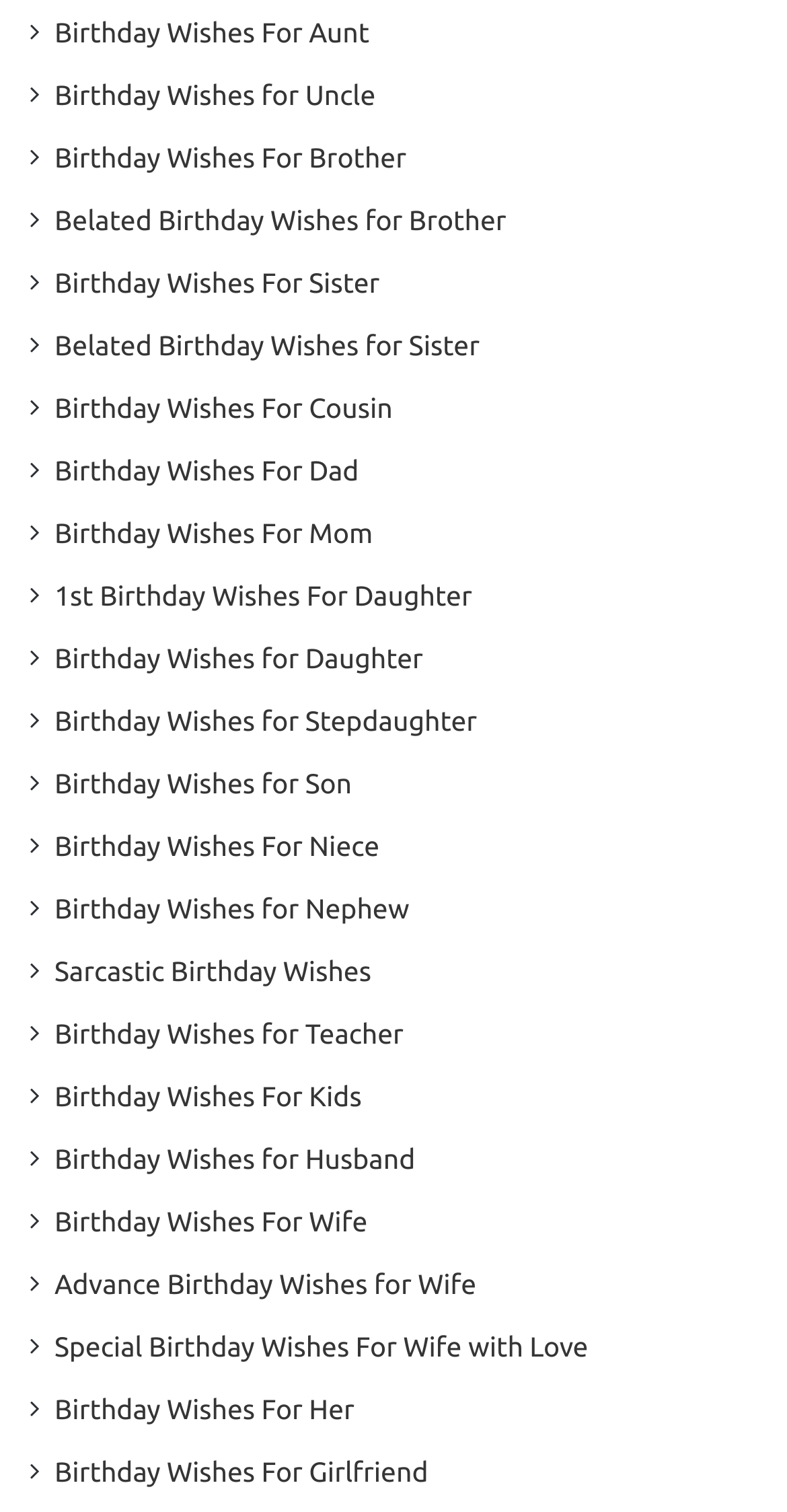Provide your answer in one word or a succinct phrase for the question: 
How many birthday wishes categories are available?

31